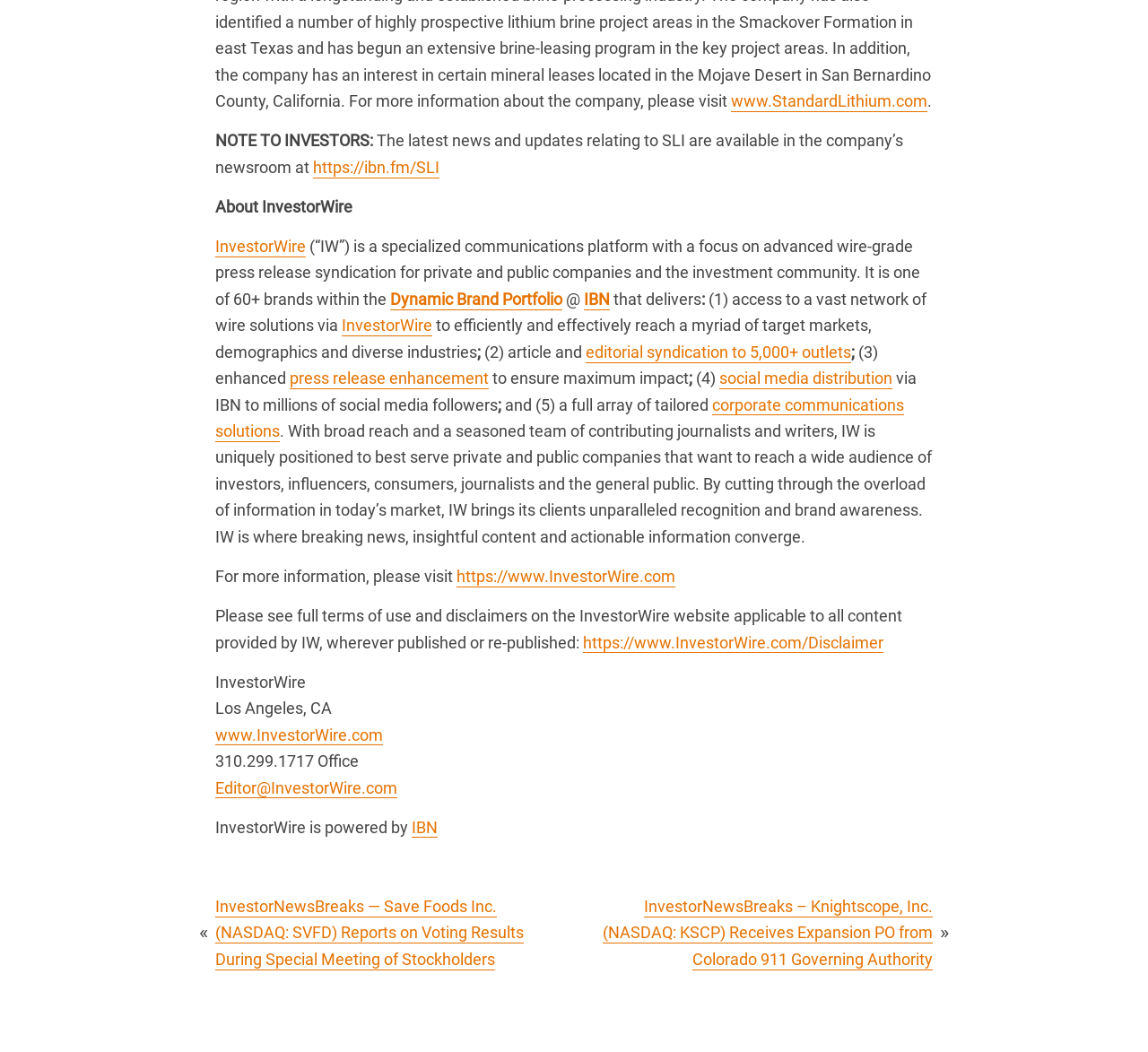Identify the bounding box coordinates for the UI element described as: "www.InvestorWire.com".

[0.188, 0.689, 0.334, 0.708]